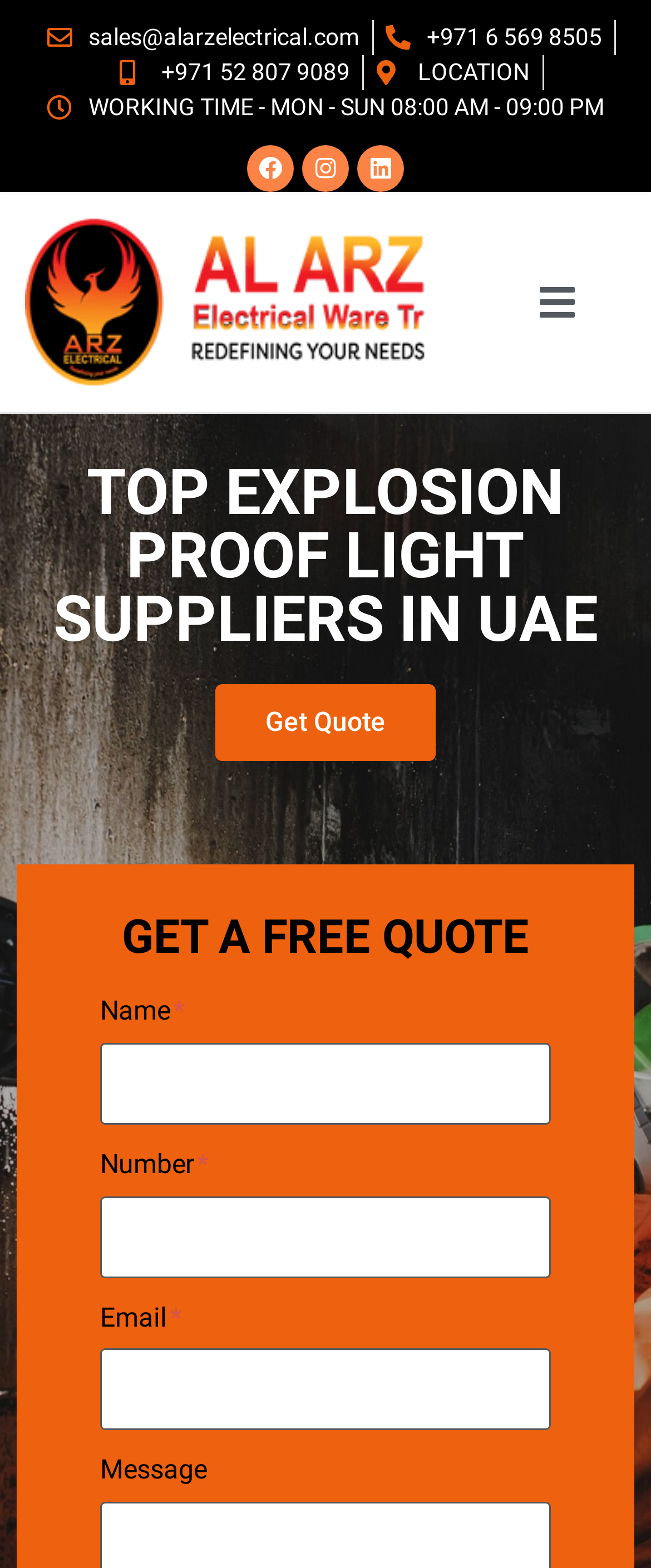Provide the bounding box coordinates of the area you need to click to execute the following instruction: "Call the phone number +971 6 569 8505".

[0.592, 0.013, 0.925, 0.035]